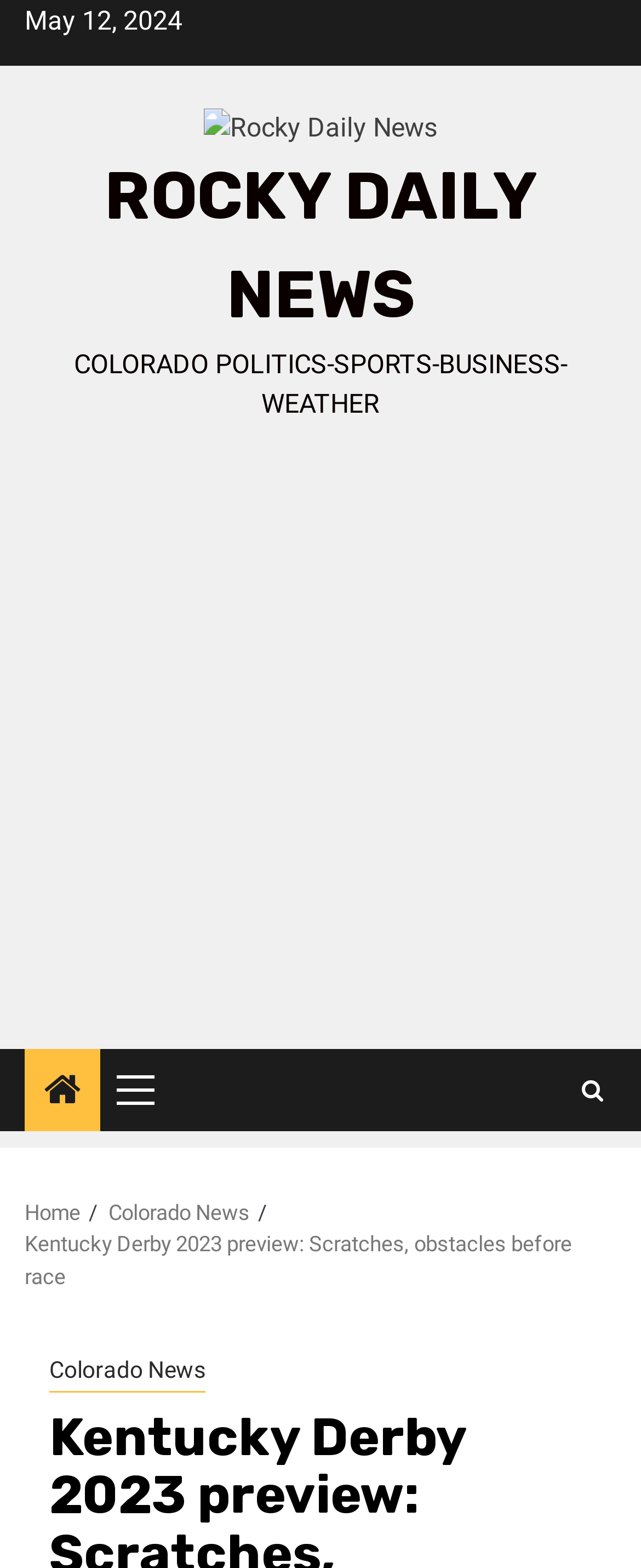Please locate the bounding box coordinates of the element that should be clicked to achieve the given instruction: "Open the 'Primary Menu'".

[0.182, 0.669, 0.285, 0.721]